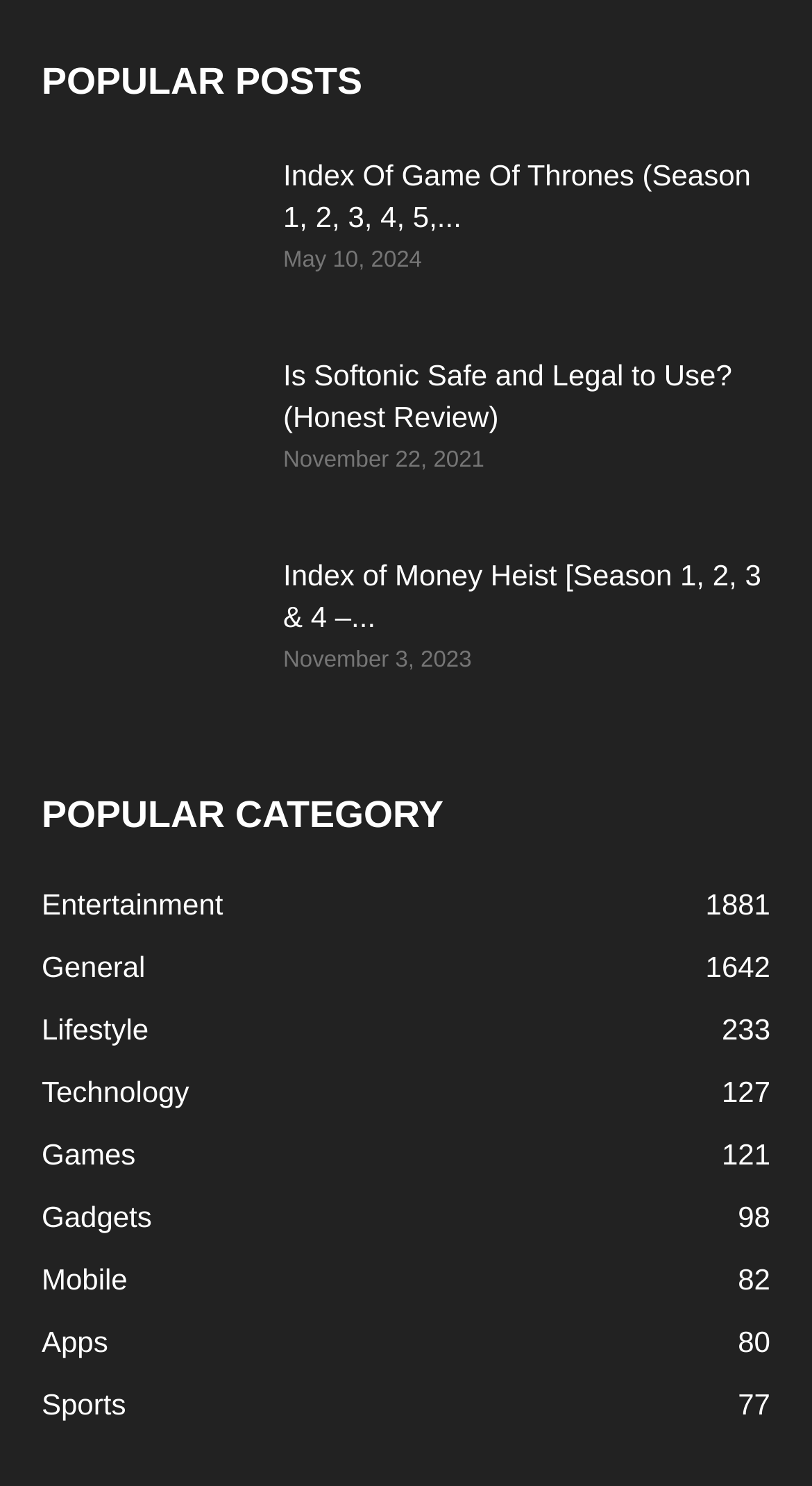Find and indicate the bounding box coordinates of the region you should select to follow the given instruction: "View November 2022".

None